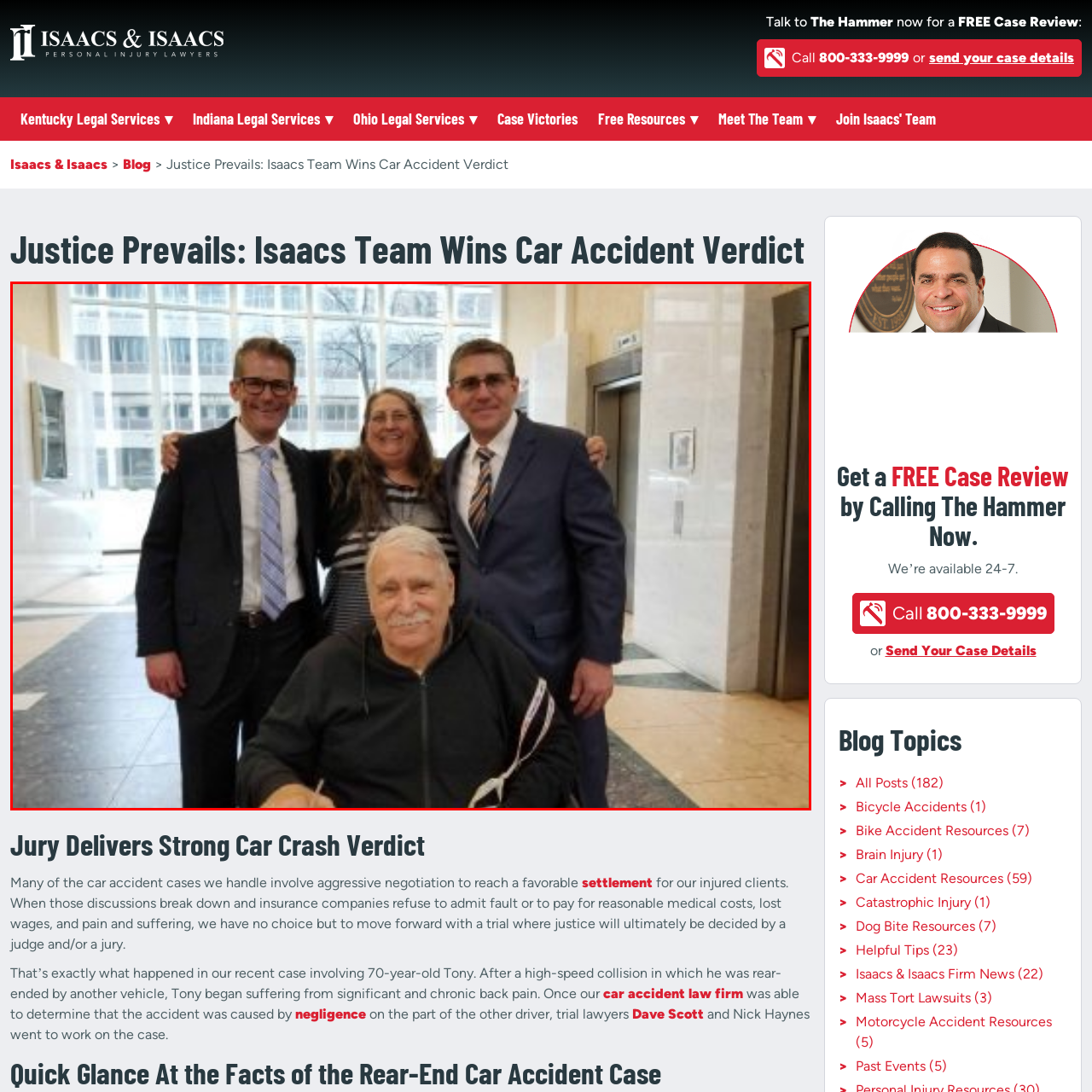Examine the segment of the image contained within the black box and respond comprehensively to the following question, based on the visual content: 
How many people are in the image?

There are four people in the image: the older man seated in the foreground, the woman with long hair behind him, and two men in formal attire standing on either side of her.